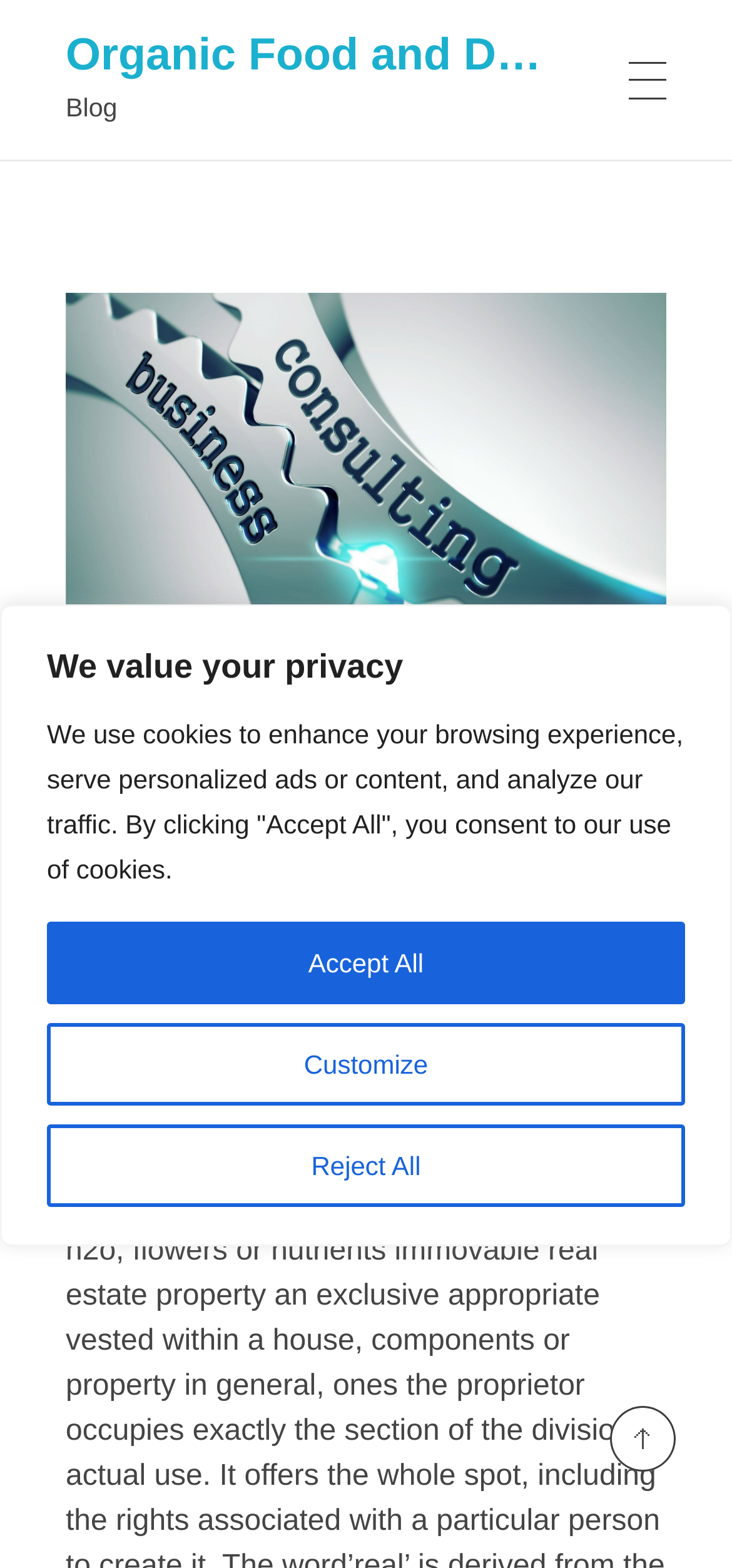Who is the author of the article?
Examine the webpage screenshot and provide an in-depth answer to the question.

I looked for the author's name on the page but couldn't find it. There is a 'by' keyword, but it's not followed by a name, so the author is not specified.